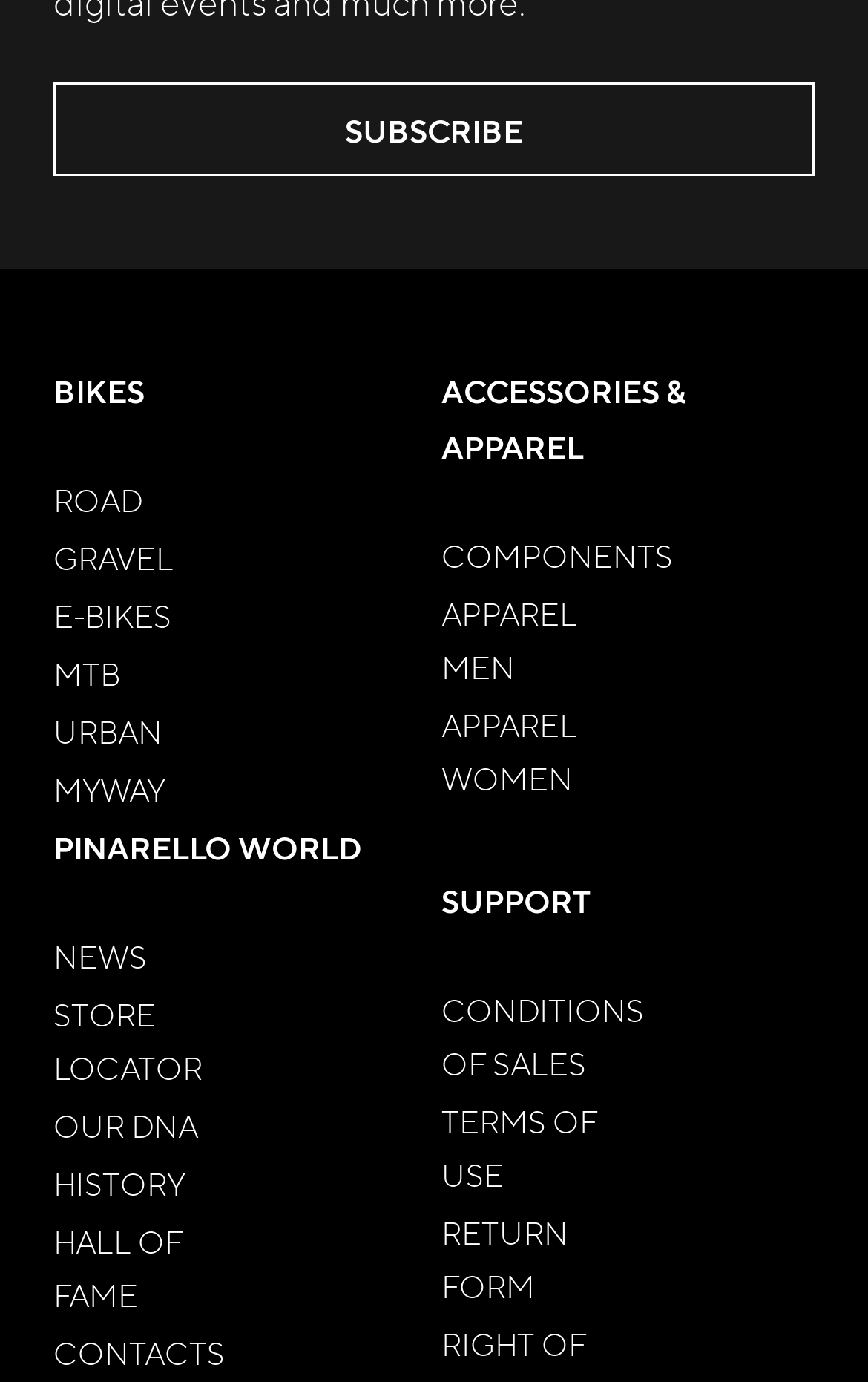Can you look at the image and give a comprehensive answer to the question:
How many links are there in the top-left section?

I counted the number of links in the top-left section, which includes 'SUBSCRIBE', 'BIKES', 'ROAD', 'GRAVEL', 'E-BIKES', 'MTB', 'URBAN', 'MYWAY', 'PINARELLO WORLD', 'NEWS', 'STORE LOCATOR', 'OUR DNA', and 'HISTORY', and found 13 links.